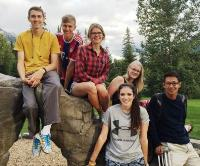Refer to the screenshot and answer the following question in detail:
What is the purpose of the ReBoot experience?

According to the caption, the ReBoot experience is designed to encourage individuals to connect, create memories, and share personal testimonies, highlighting the essence of shared experiences and new friendships formed amidst nature.